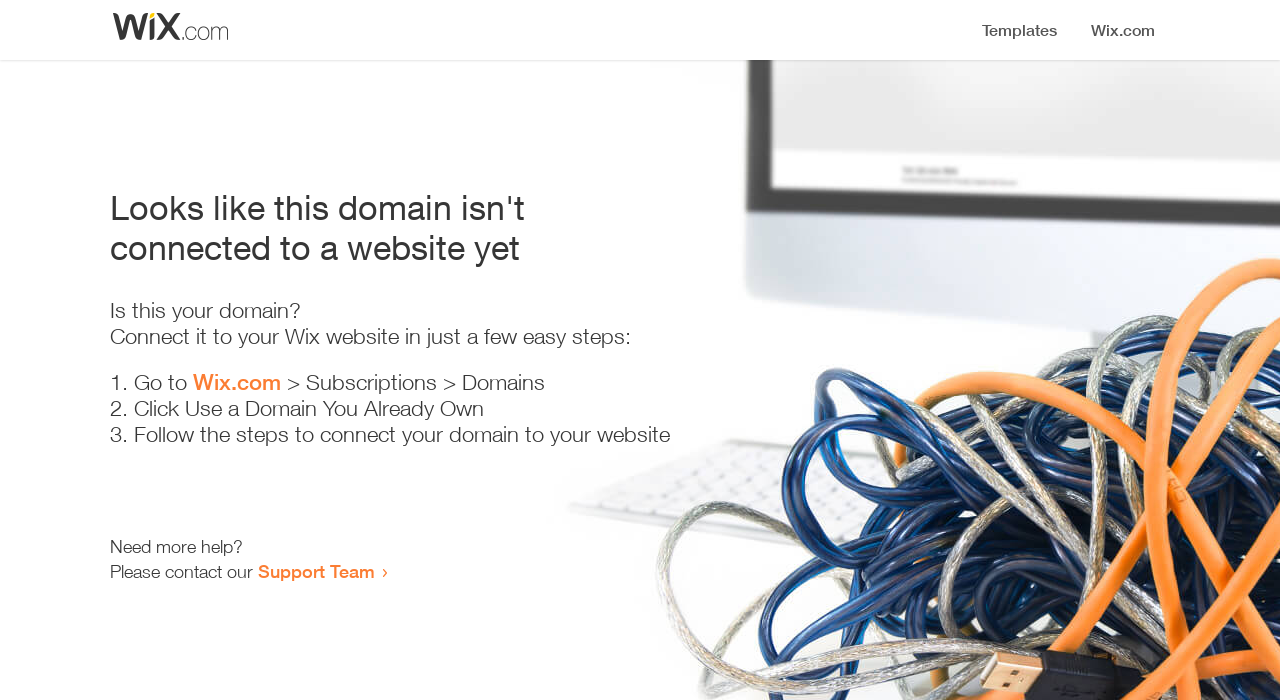What is the first step to connect the domain?
Look at the webpage screenshot and answer the question with a detailed explanation.

According to the list of steps provided on the webpage, the first step to connect the domain is to 'Go to Wix.com > Subscriptions > Domains'.